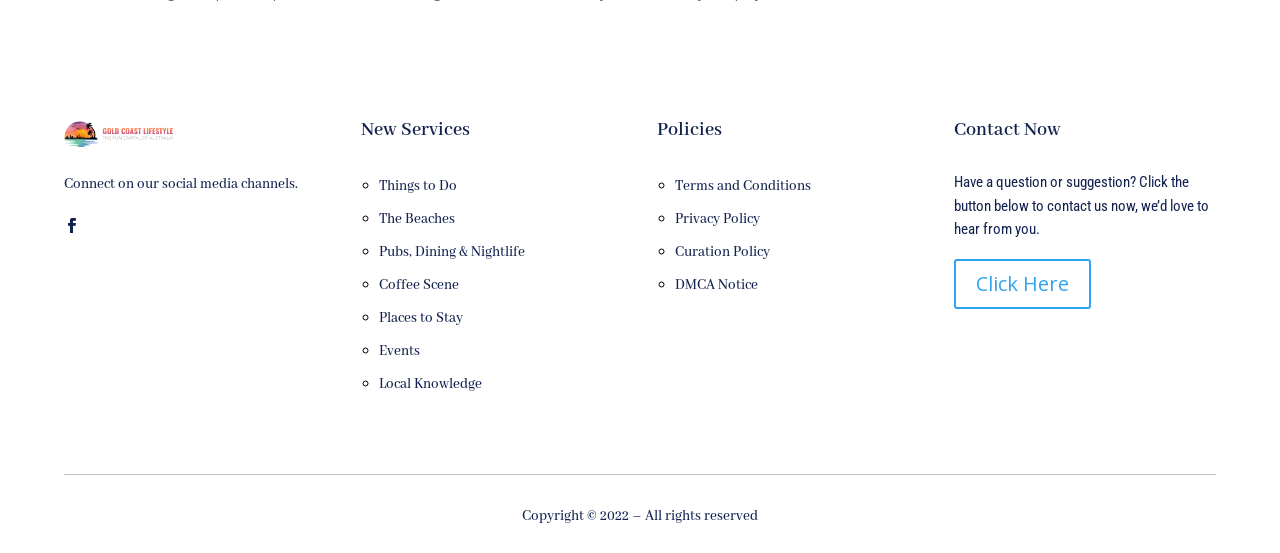Using floating point numbers between 0 and 1, provide the bounding box coordinates in the format (top-left x, top-left y, bottom-right x, bottom-right y). Locate the UI element described here: Politics

None